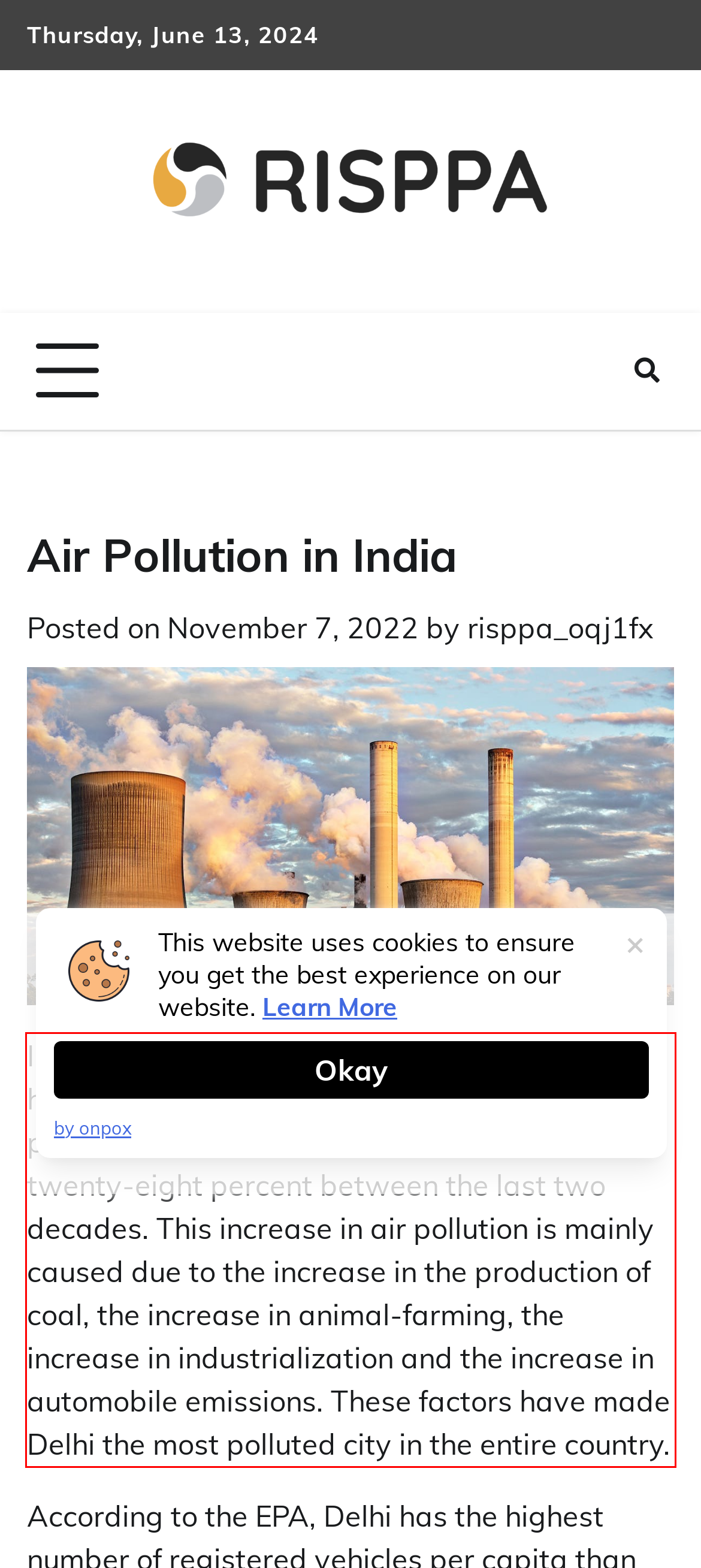Identify and extract the text within the red rectangle in the screenshot of the webpage.

India’s Central Pollution Control Agency (EPA) has revealed a shocking fact. The amount of air pollution in India has increased more than twenty-eight percent between the last two decades. This increase in air pollution is mainly caused due to the increase in the production of coal, the increase in animal-farming, the increase in industrialization and the increase in automobile emissions. These factors have made Delhi the most polluted city in the entire country.